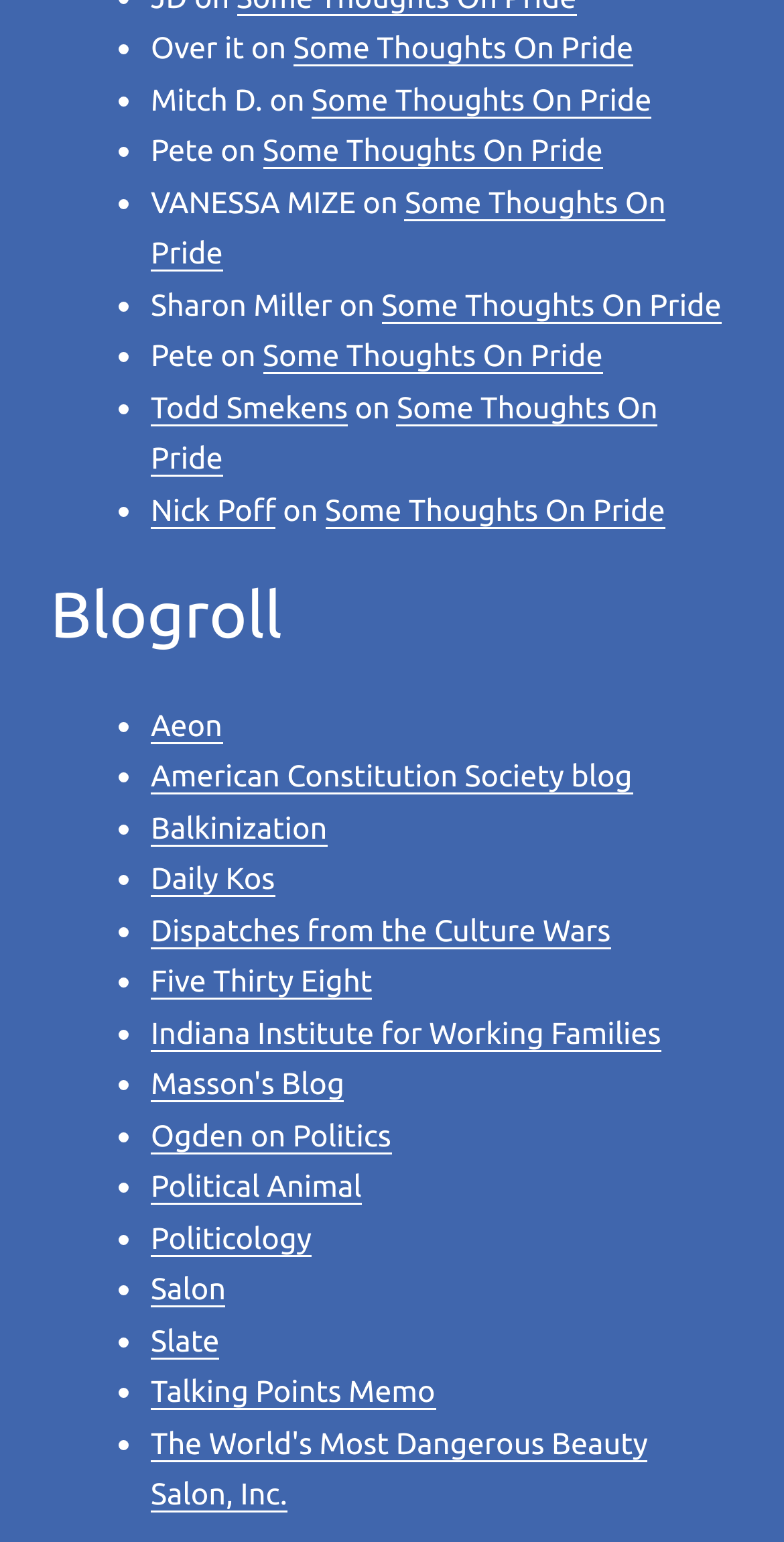What is the title of the section above the list of links? Refer to the image and provide a one-word or short phrase answer.

Blogroll